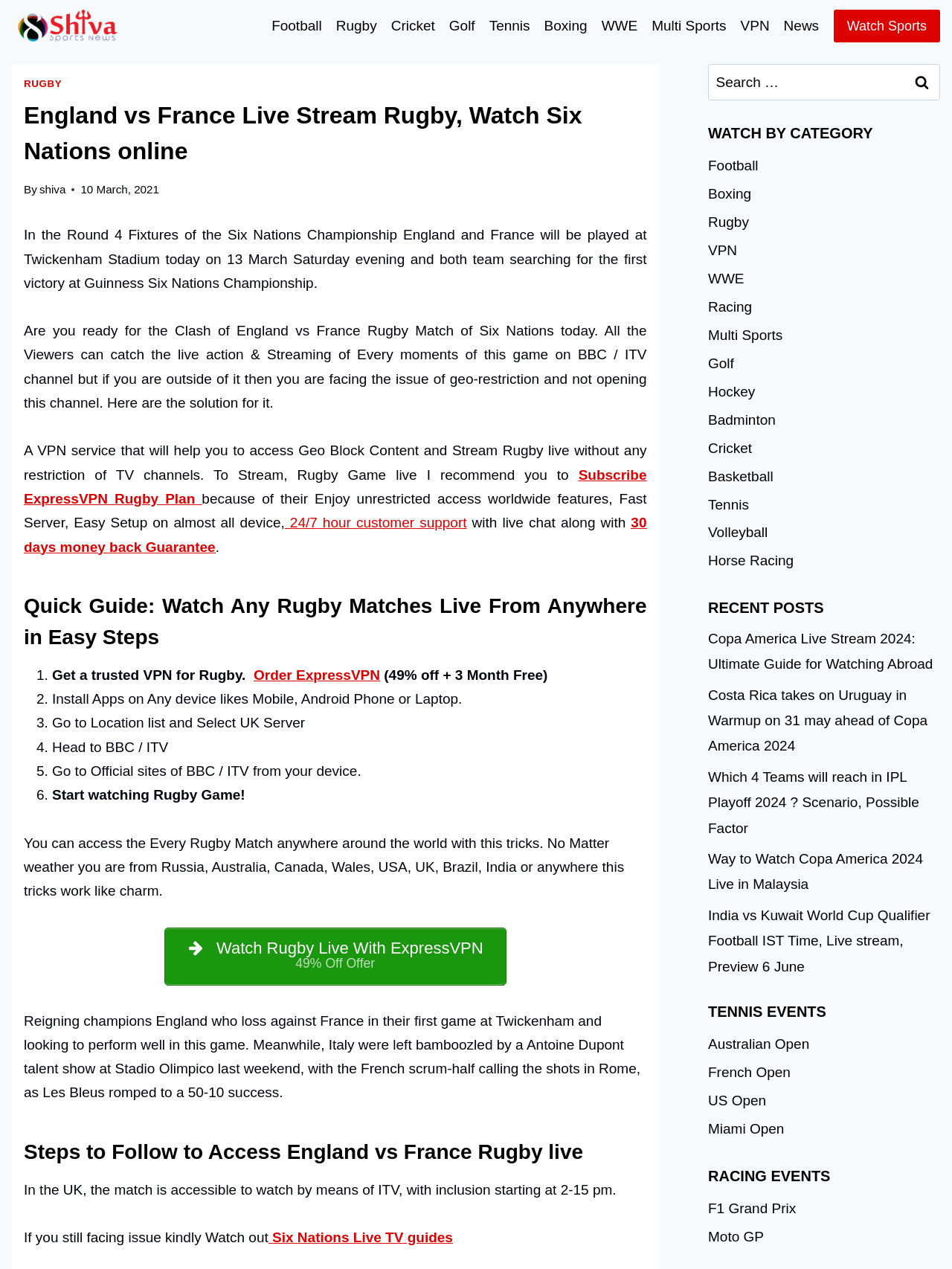Give the bounding box coordinates for the element described by: "Horse Racing".

[0.744, 0.431, 0.988, 0.453]